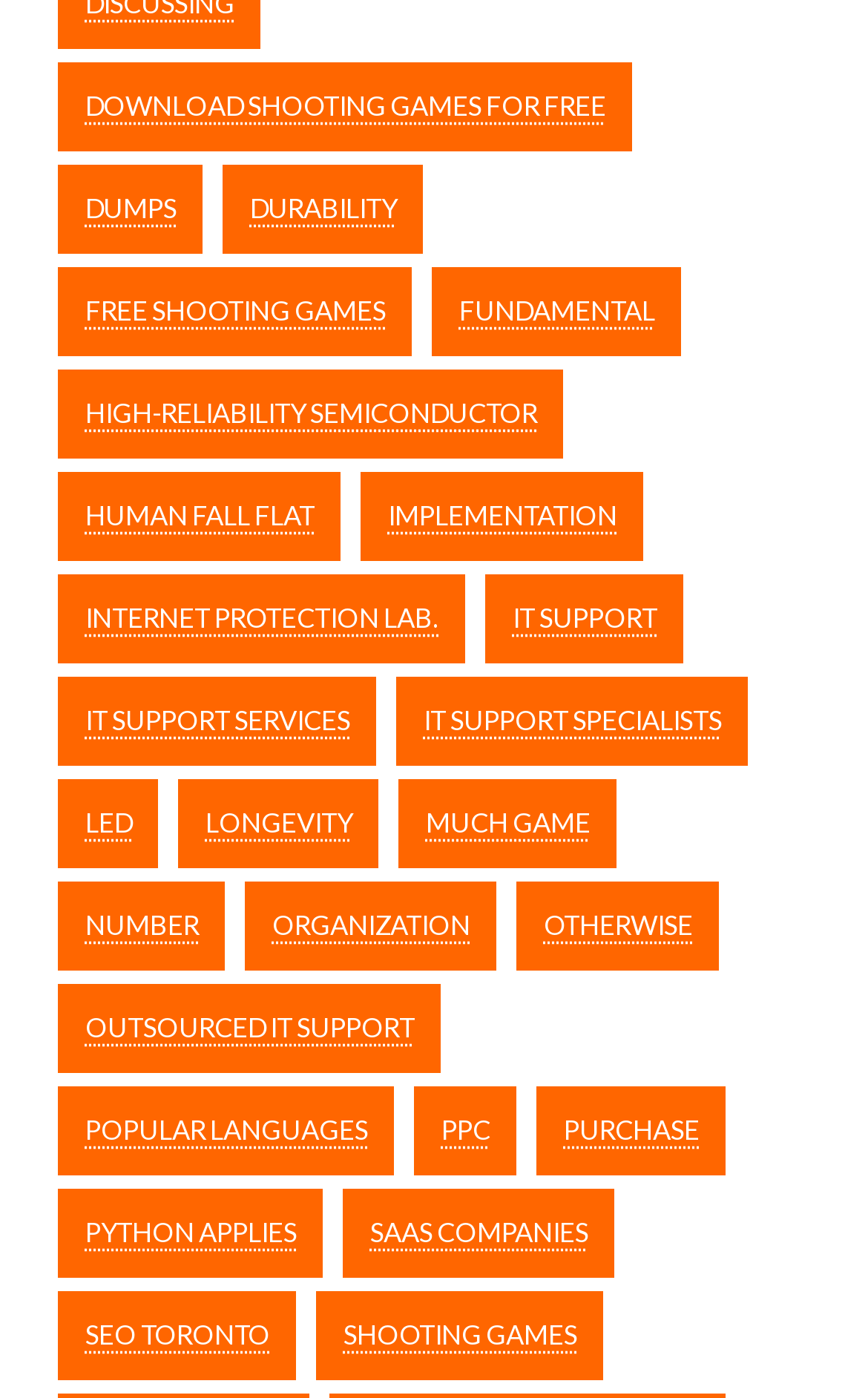Locate the bounding box coordinates of the area to click to fulfill this instruction: "Discover popular languages". The bounding box should be presented as four float numbers between 0 and 1, in the order [left, top, right, bottom].

[0.067, 0.777, 0.454, 0.84]